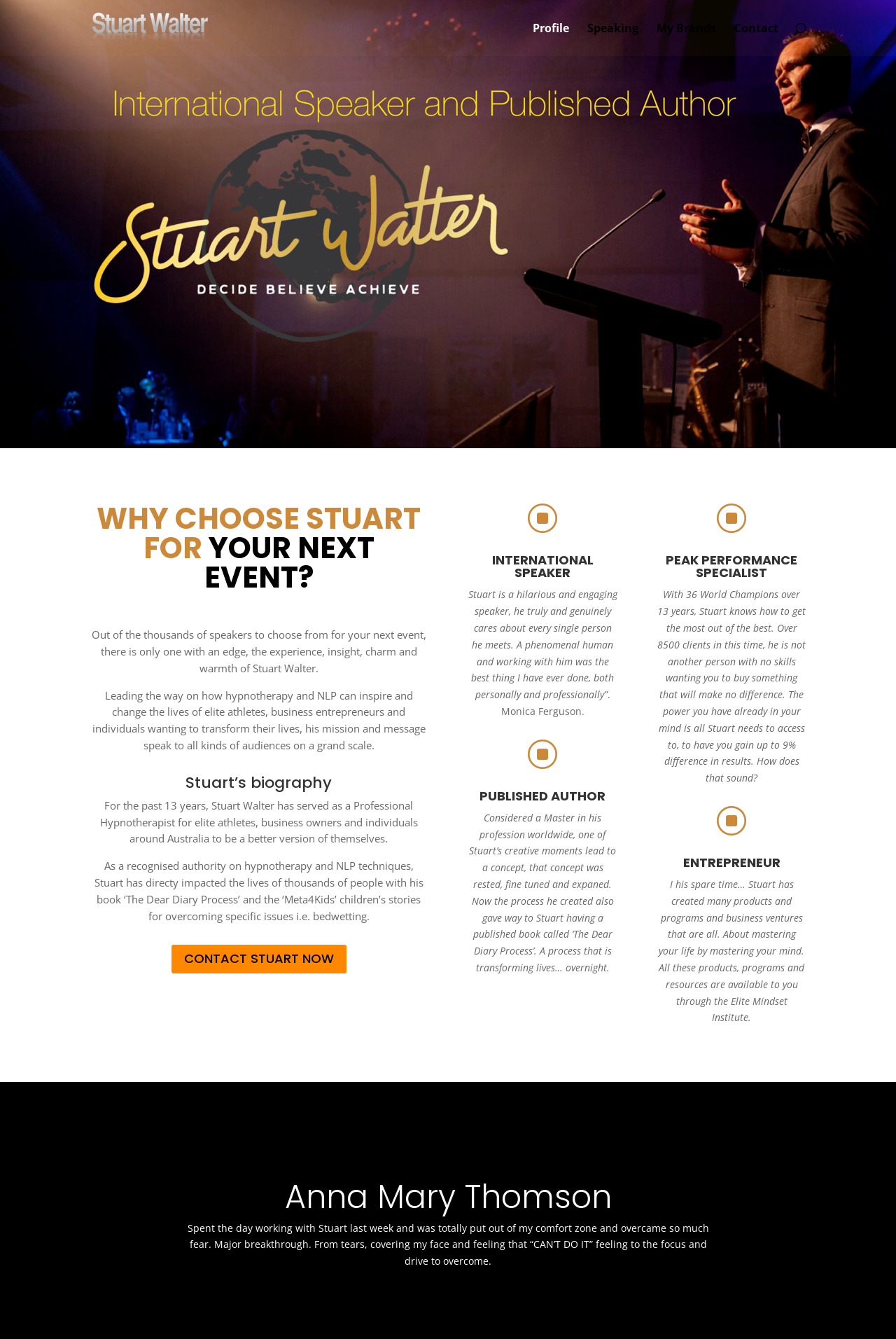Please indicate the bounding box coordinates for the clickable area to complete the following task: "Click on the profile link". The coordinates should be specified as four float numbers between 0 and 1, i.e., [left, top, right, bottom].

[0.595, 0.017, 0.635, 0.042]